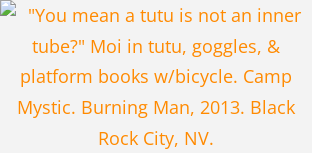Present a detailed portrayal of the image.

The image features a whimsical scene from the iconic Burning Man festival in 2013, capturing a moment of playful self-expression. The caption reads: **"You mean a tutu is not an inner tube?" Moi in tutu, goggles, & platform books w/bicycle. Camp Mystic. Burning Man, 2013. Black Rock City, NV.** This vibrant depiction reflects the colorful and eccentric atmosphere of the event, showcasing the unique fashion and creative spirit of participants as they navigate the surreal landscape of Black Rock City. The juxtaposition of a tutu with practical accessories like goggles and books emphasizes the festival's blend of art, humor, and unconventional living.